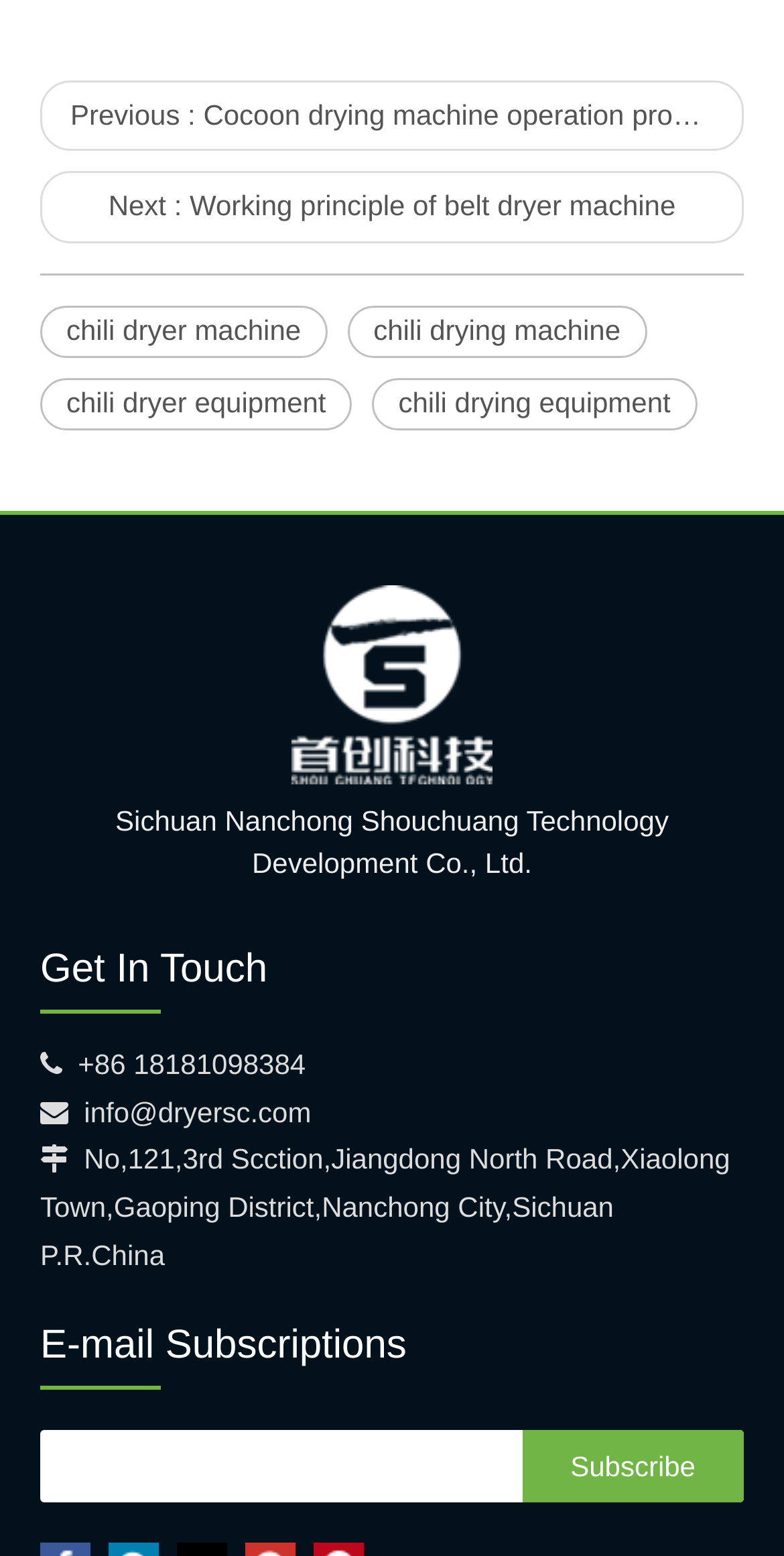Please provide the bounding box coordinates for the element that needs to be clicked to perform the following instruction: "send an email to info@dryersc.com". The coordinates should be given as four float numbers between 0 and 1, i.e., [left, top, right, bottom].

[0.107, 0.704, 0.397, 0.725]